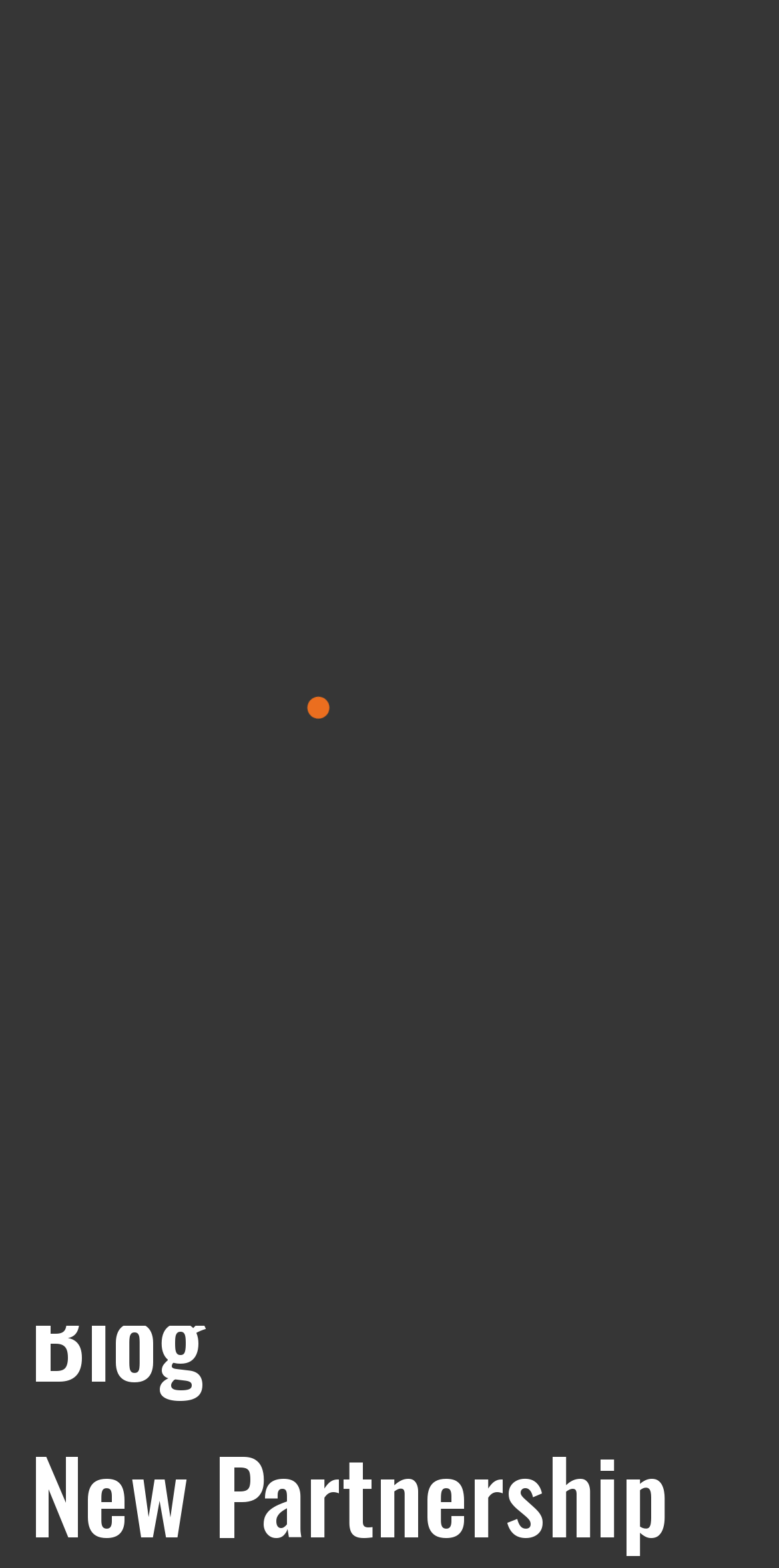Identify the bounding box coordinates for the UI element described by the following text: "alt="OFI Testing Equipment, Inc."". Provide the coordinates as four float numbers between 0 and 1, in the format [left, top, right, bottom].

[0.038, 0.206, 0.897, 0.308]